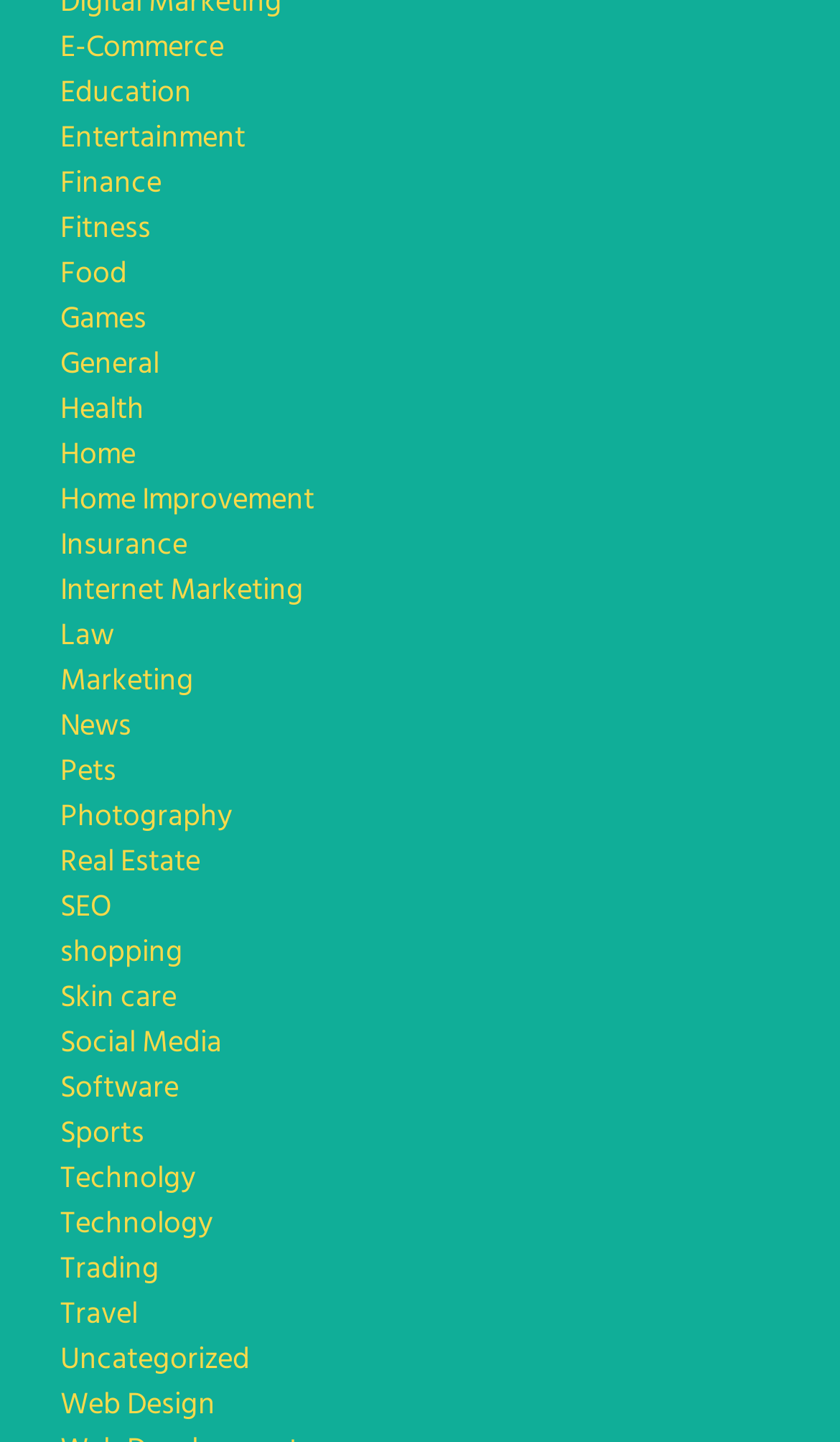Are there any categories related to health and wellness?
Refer to the screenshot and answer in one word or phrase.

Yes